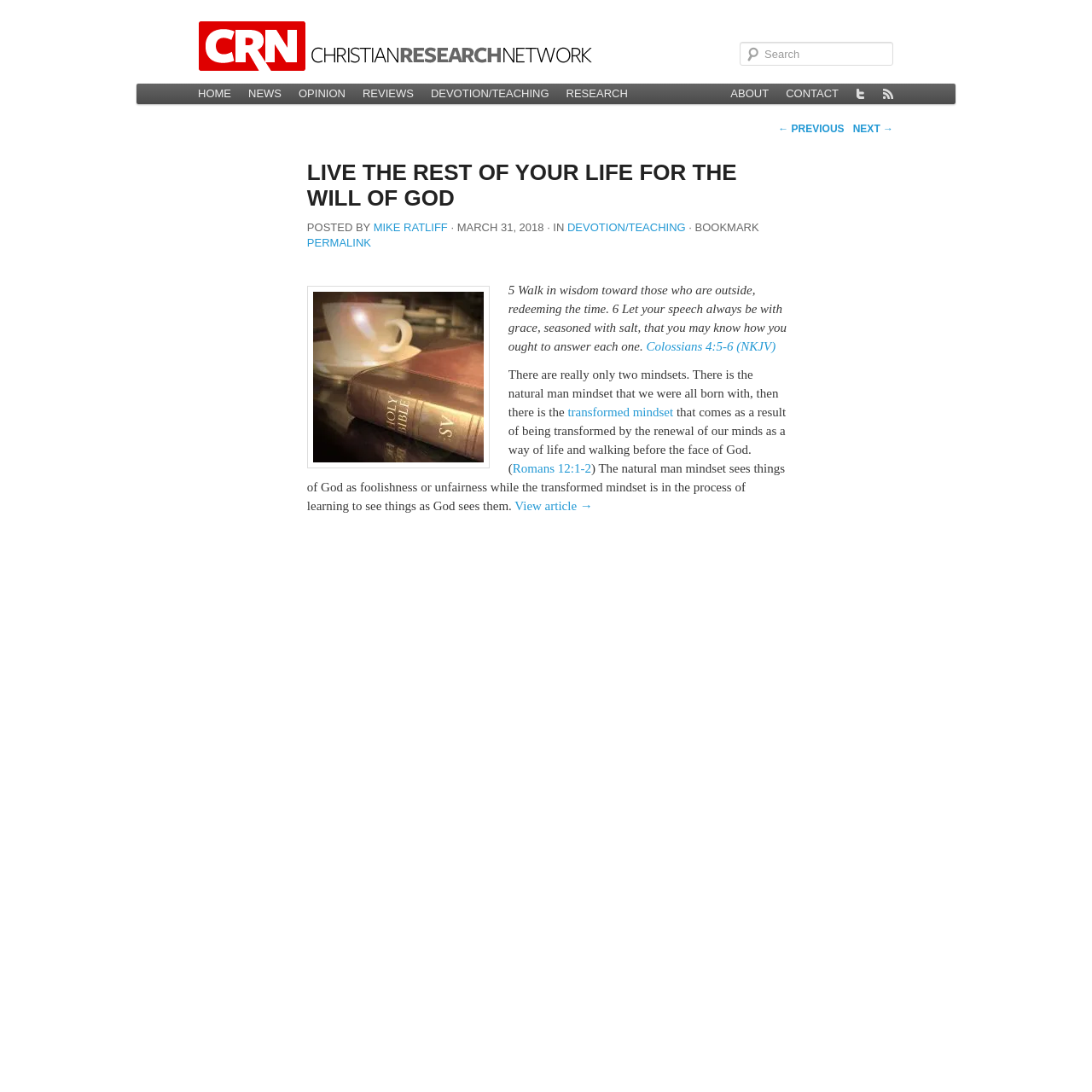How many social media links are there in the main menu?
Look at the image and respond with a single word or a short phrase.

2